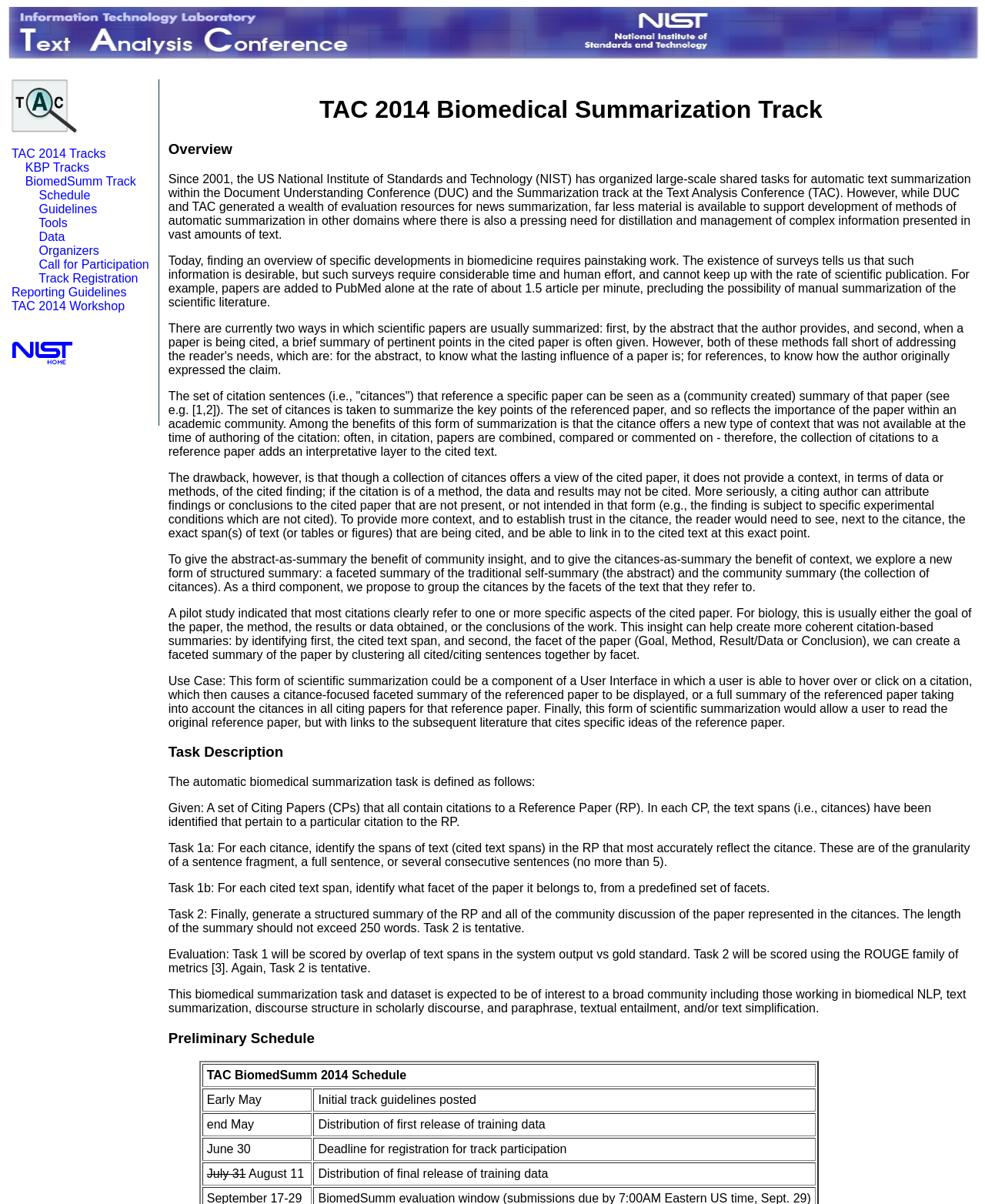Using the provided element description "Track Registration", determine the bounding box coordinates of the UI element.

[0.039, 0.226, 0.14, 0.237]